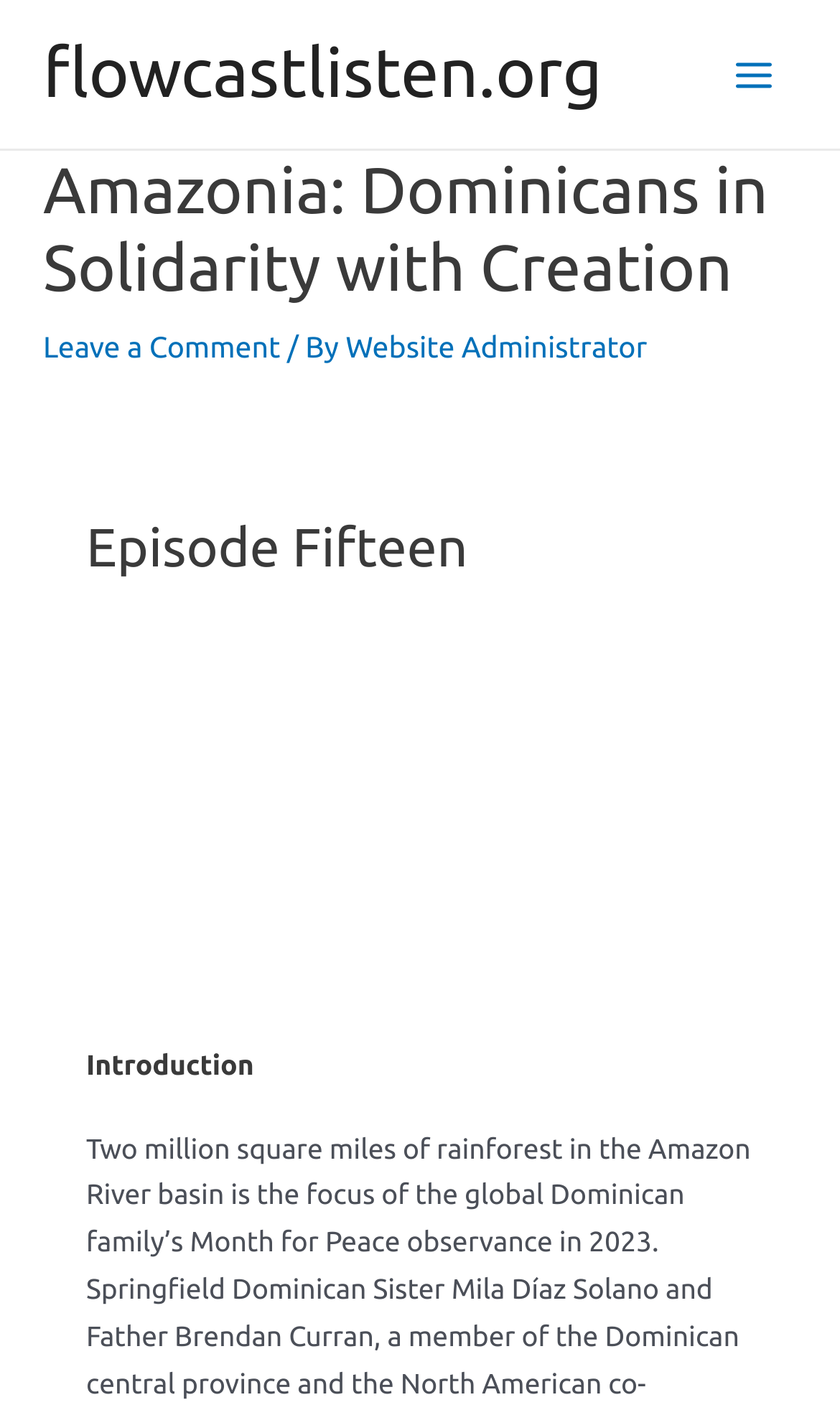Provide a single word or phrase answer to the question: 
What is the position of the main menu button?

Top right